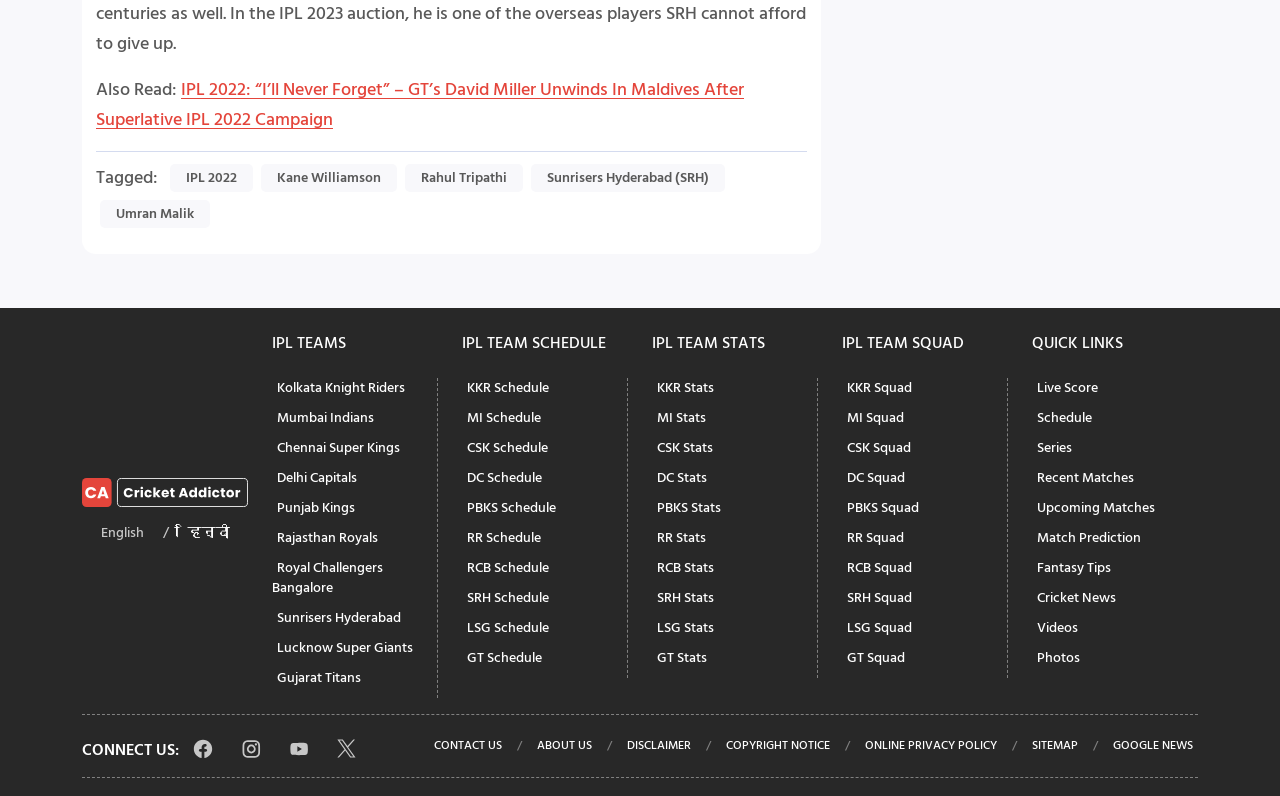Locate the bounding box coordinates of the clickable area needed to fulfill the instruction: "Read Cricket News".

[0.806, 0.73, 0.876, 0.772]